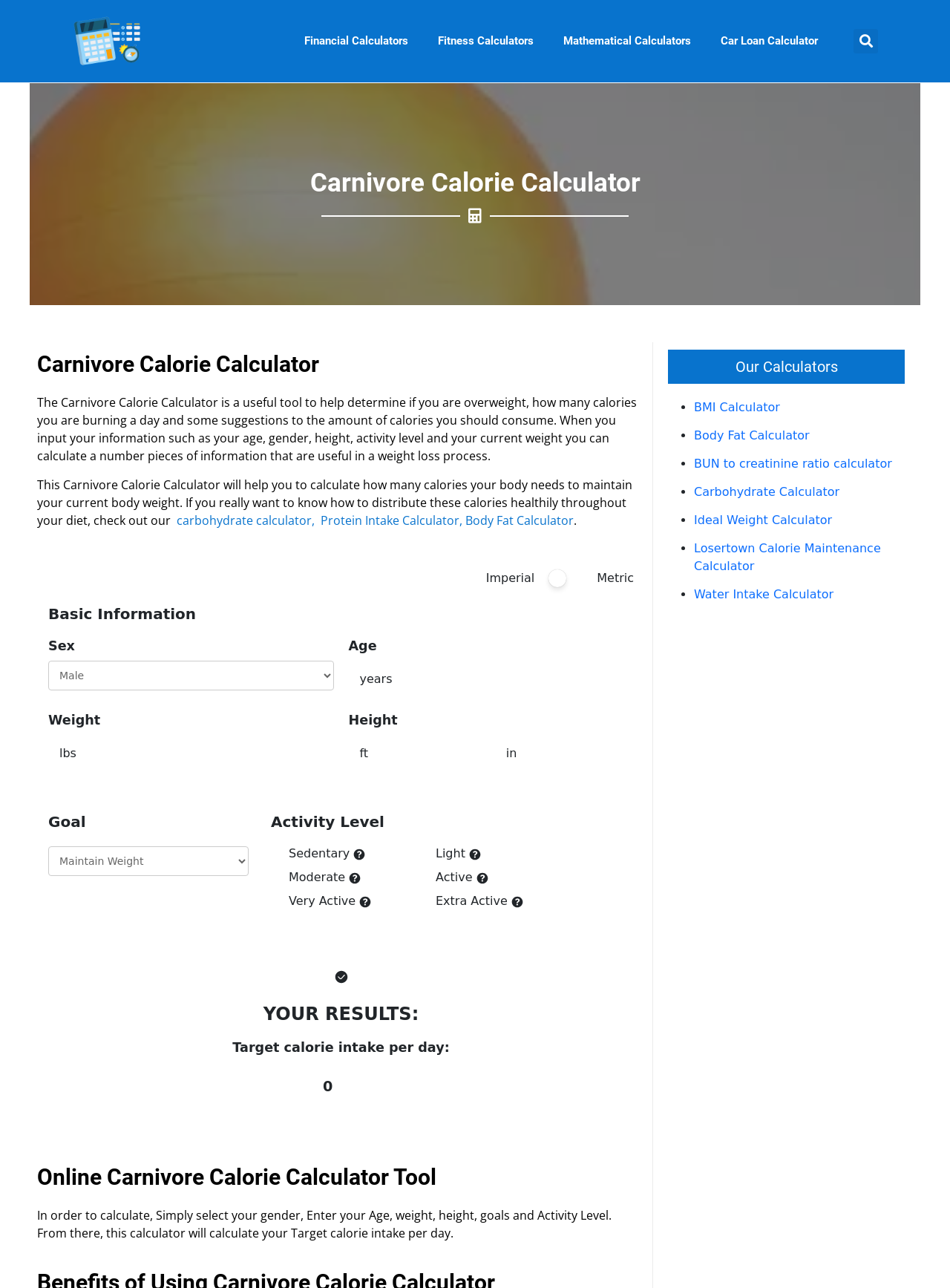Find the bounding box coordinates of the element I should click to carry out the following instruction: "Click the 'Search' button".

[0.899, 0.022, 0.925, 0.041]